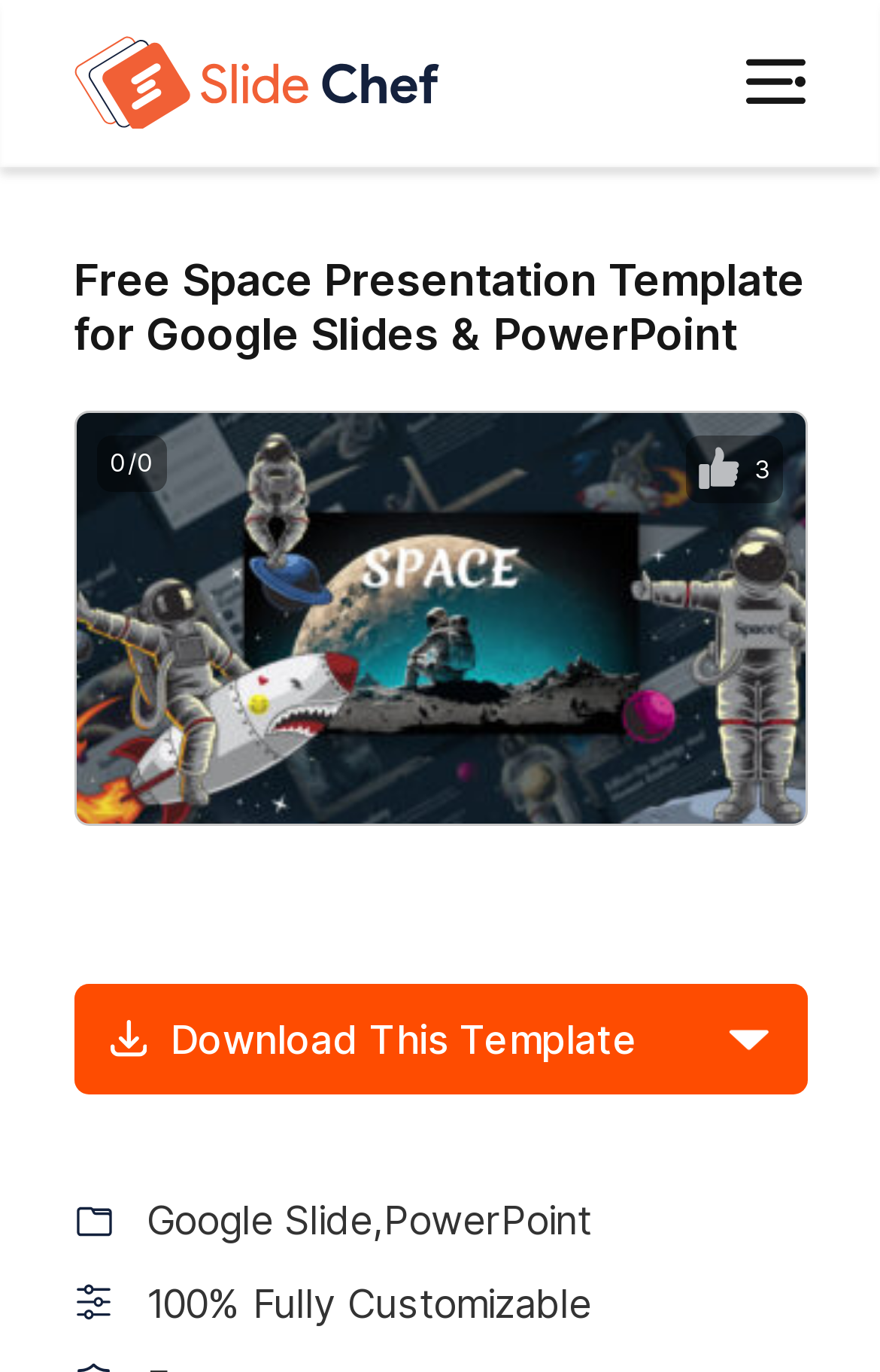Please specify the bounding box coordinates in the format (top-left x, top-left y, bottom-right x, bottom-right y), with values ranging from 0 to 1. Identify the bounding box for the UI component described as follows: alt="SlideChef"

[0.083, 0.063, 0.502, 0.103]